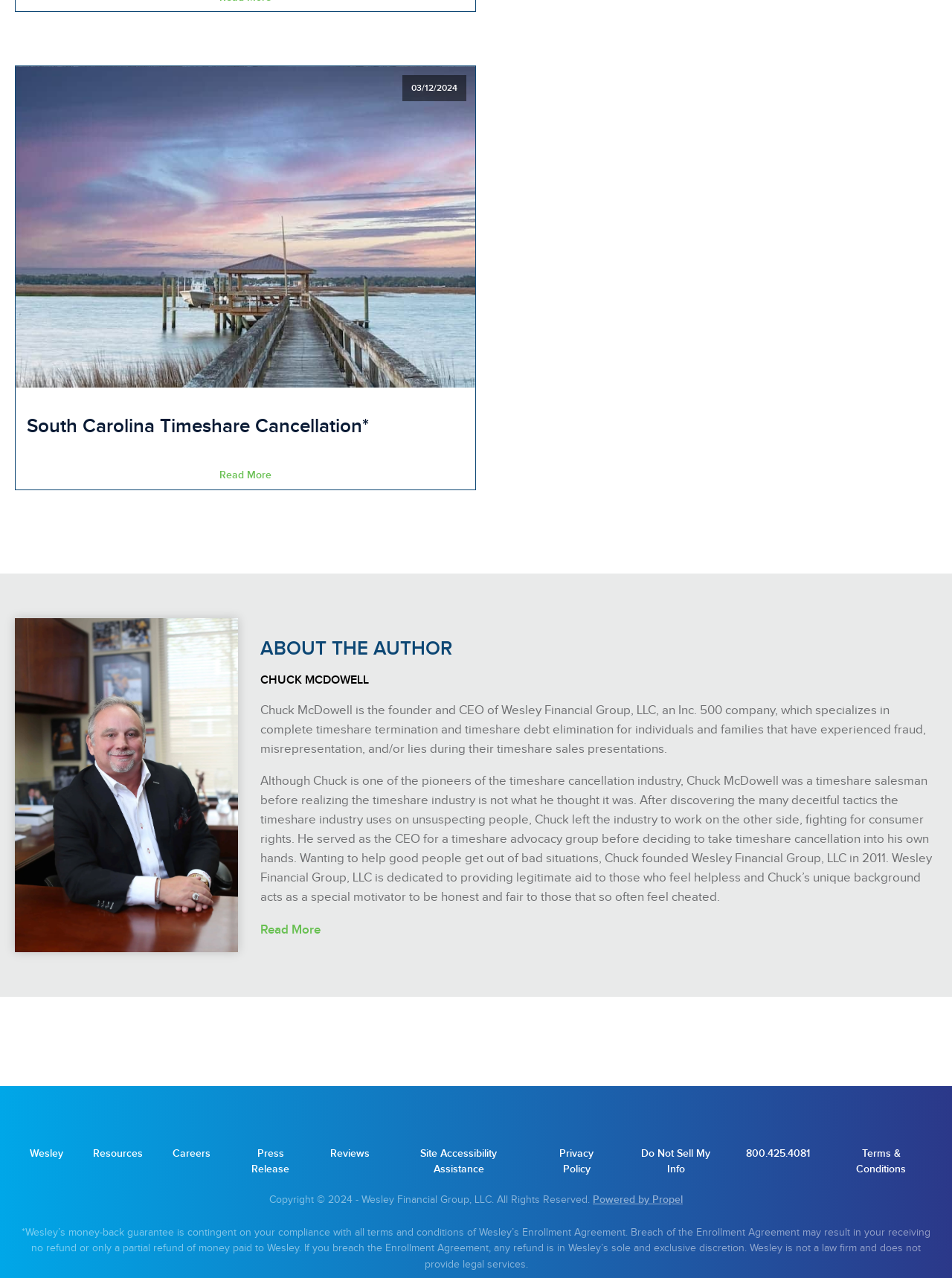From the element description Do Not Sell My Info, predict the bounding box coordinates of the UI element. The coordinates must be specified in the format (top-left x, top-left y, bottom-right x, bottom-right y) and should be within the 0 to 1 range.

[0.652, 0.885, 0.768, 0.933]